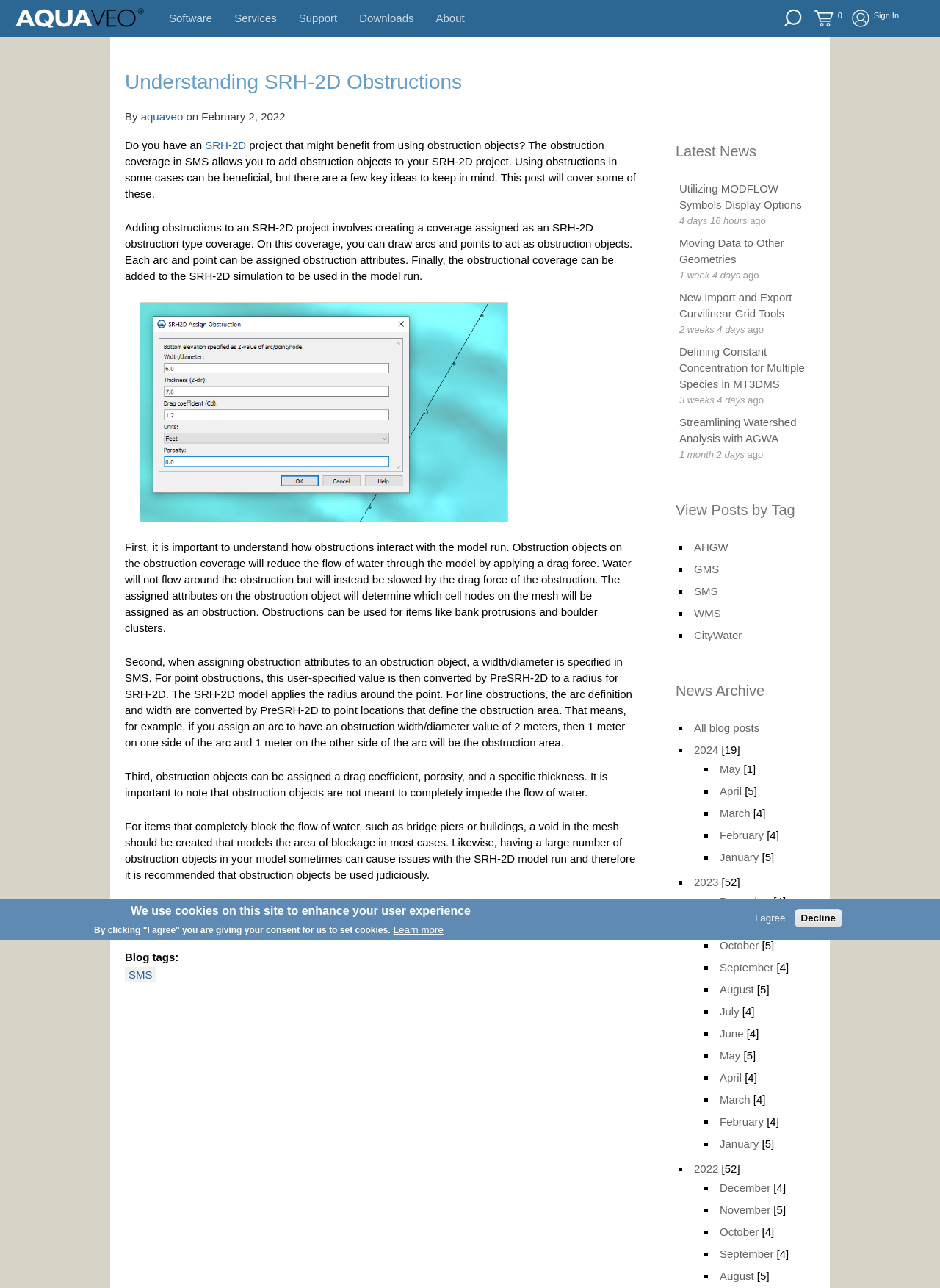What is the name of the software mentioned in the article?
Based on the screenshot, provide your answer in one word or phrase.

SRH-2D